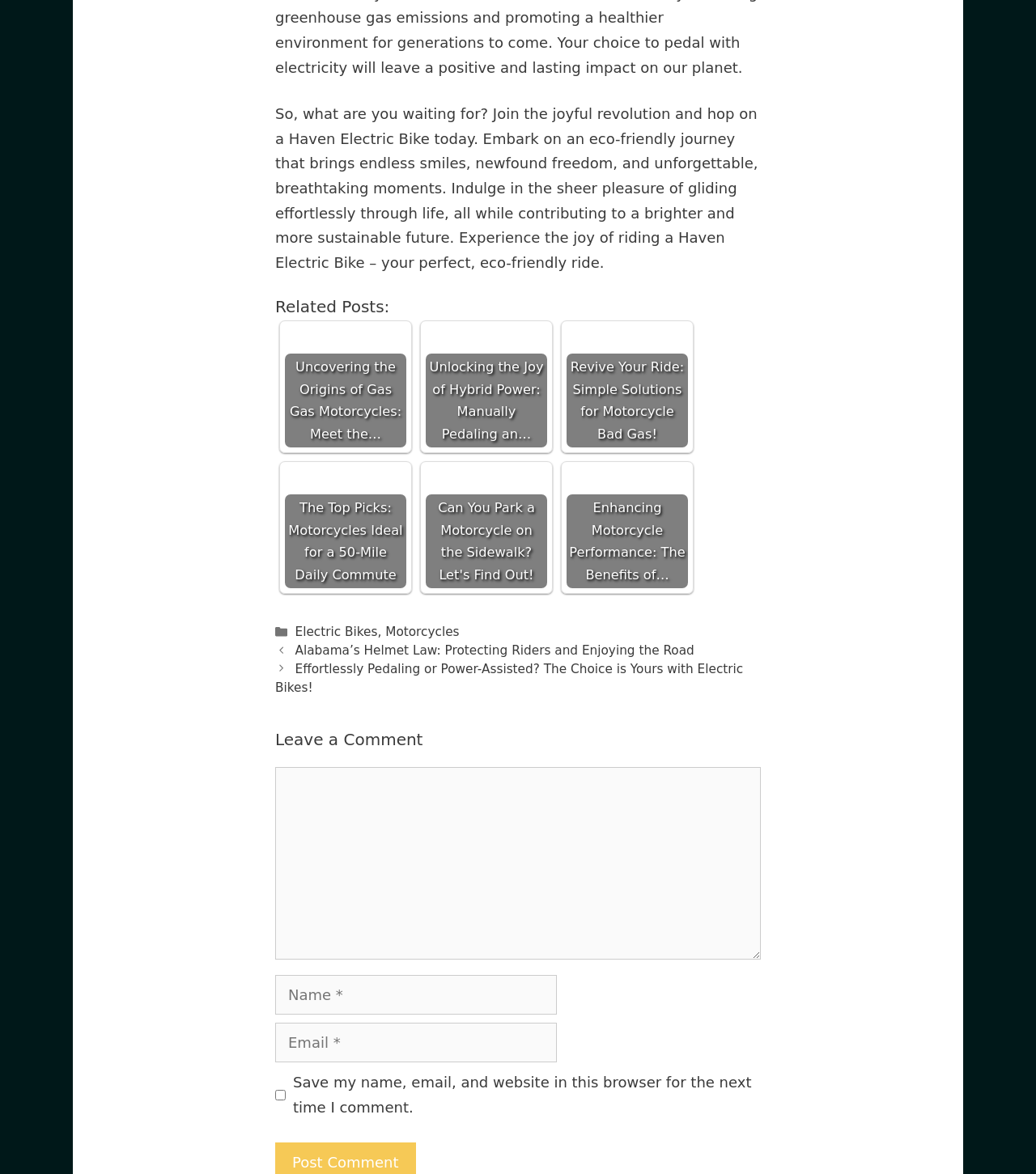Identify the bounding box for the described UI element. Provide the coordinates in (top-left x, top-left y, bottom-right x, bottom-right y) format with values ranging from 0 to 1: Electric Bikes

[0.285, 0.532, 0.364, 0.544]